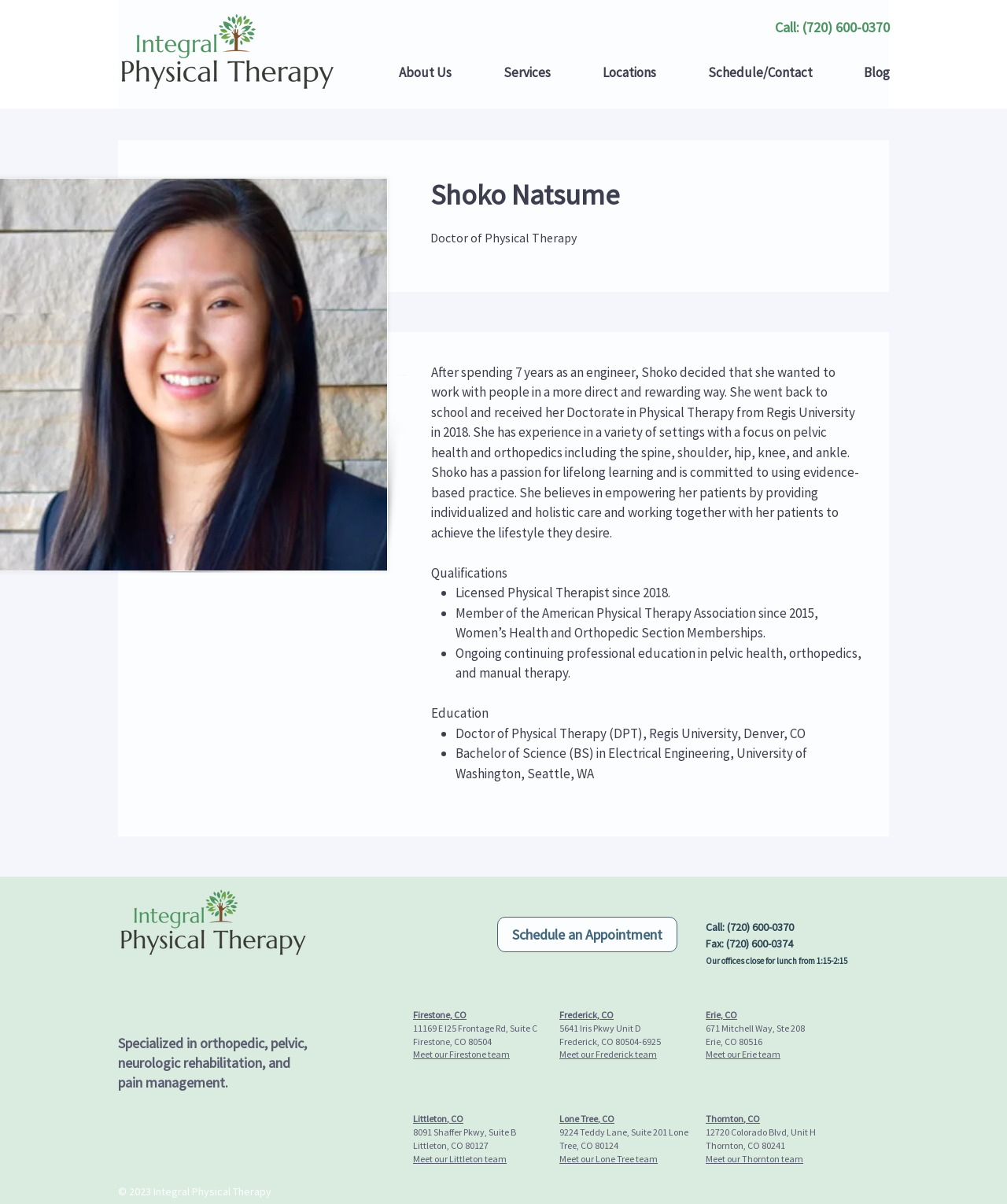Locate the bounding box coordinates of the segment that needs to be clicked to meet this instruction: "Meet the Littleton team".

[0.41, 0.957, 0.503, 0.967]